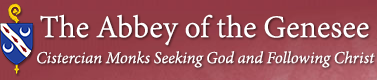Respond to the question below with a concise word or phrase:
What is the motto of the abbey?

Cistercian Monks Seeking God and Following Christ